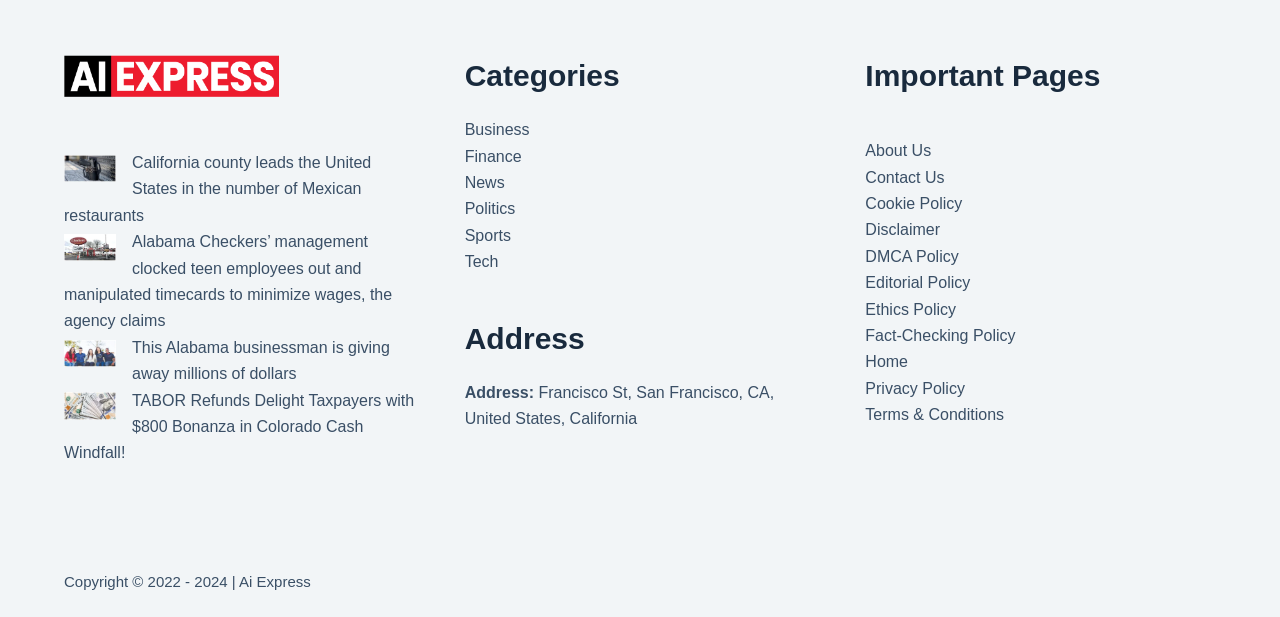What categories are available on the website?
Look at the screenshot and respond with a single word or phrase.

Business, Finance, News, Politics, Sports, Tech